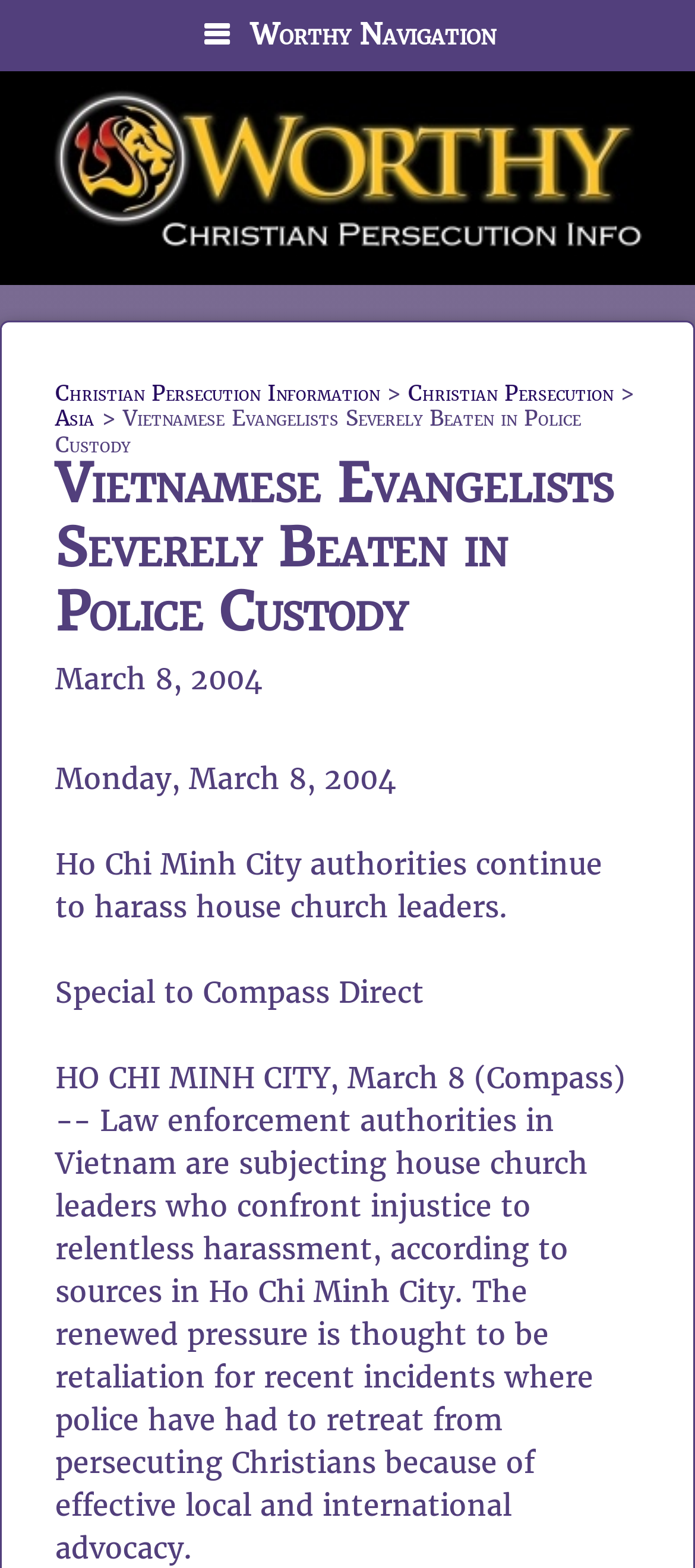Generate a thorough explanation of the webpage's elements.

The webpage appears to be a news article or report about Christian persecution in Vietnam. At the top of the page, there is a navigation menu with a button labeled "Worthy Navigation" on the left side. Below the navigation menu, there is a link to "Christian Persecution Information" with an accompanying image. 

The main content of the webpage is divided into sections. The top section has a heading that reads "Christian Persecution Information > Christian Persecution > Asia > Vietnamese Evangelists Severely Beaten in Police Custody". Below this heading, there are links to related topics, including "Christian Persecution Information", "Christian Persecution", and "Asia". 

The next section has a header with the title "Vietnamese Evangelists Severely Beaten in Police Custody" and a timestamp indicating that the article was published on March 8, 2004. Below the header, there is a brief summary of the article, which states that Ho Chi Minh City authorities are harassing house church leaders. 

The main article text is located below the summary, and it describes how law enforcement authorities in Vietnam are subjecting house church leaders who confront injustice to relentless harassment. The article cites sources in Ho Chi Minh City and provides details about the situation.